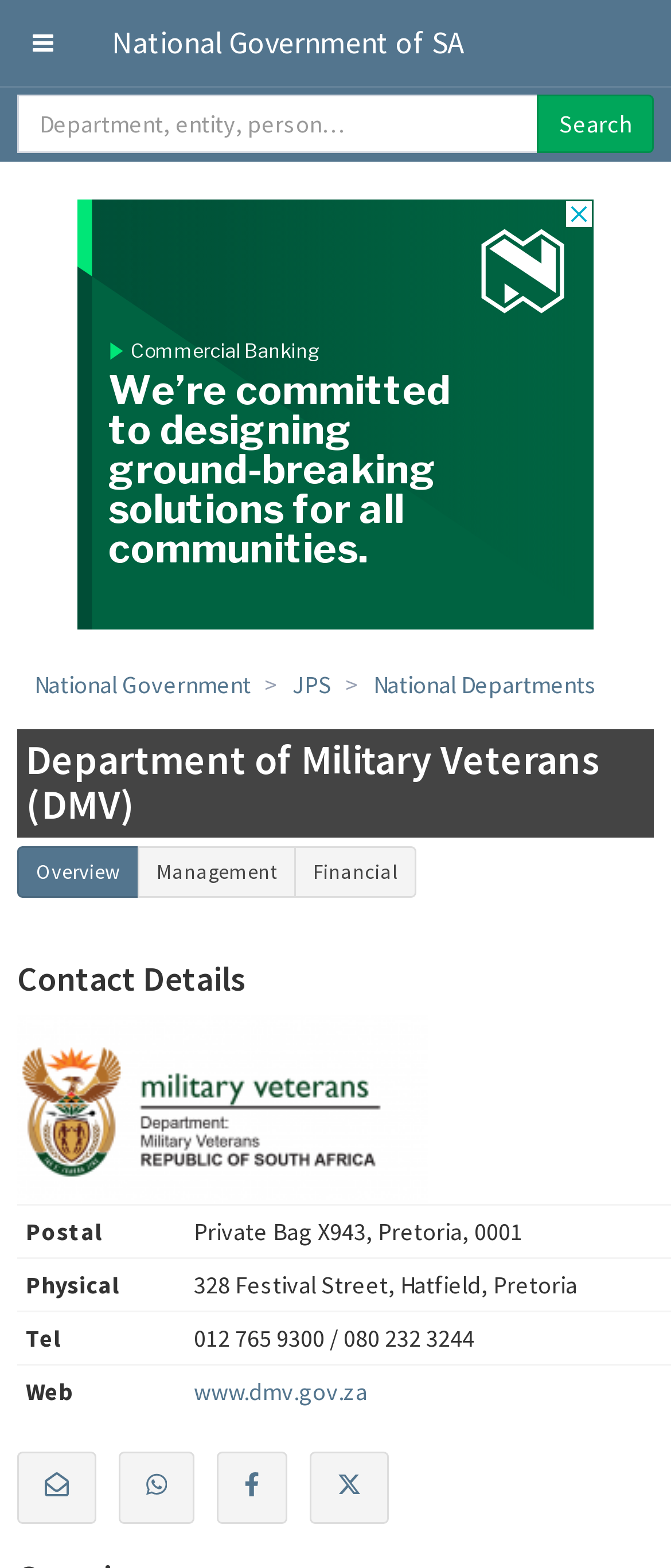What is the purpose of the search bar? From the image, respond with a single word or brief phrase.

To search for entities, departments, or people